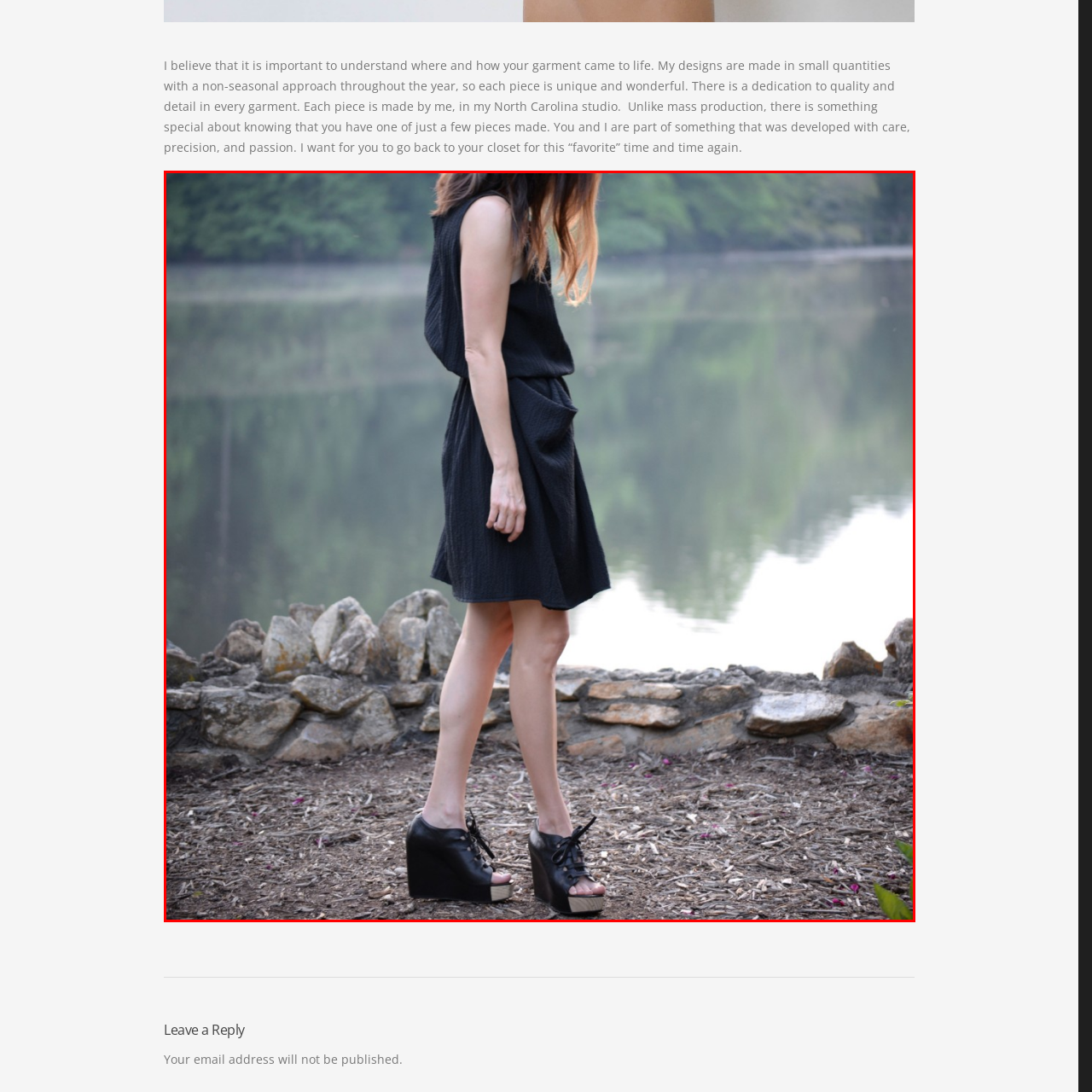Give a detailed account of the scene depicted within the red boundary.

In this serene outdoor setting, a woman stands gracefully beside a tranquil lake, dressed in a stylish black dress that showcases a unique design, marked by its textured fabric and elegant silhouette. The dress is complemented by trendy black wedge shoes with an open toe and lace-up detailing, enhancing the chic yet relaxed vibe of the ensemble. Surrounding her are natural elements, including a rustic stone border that adds earthy texture to the scene. The lush greenery in the background reflects beautifully on the calm water, creating a picturesque atmosphere that suggests a connection to nature and individuality. This setting highlights the designer's commitment to creating unique, quality garments, emphasizing the joy of wearing pieces that are crafted with care and passion.